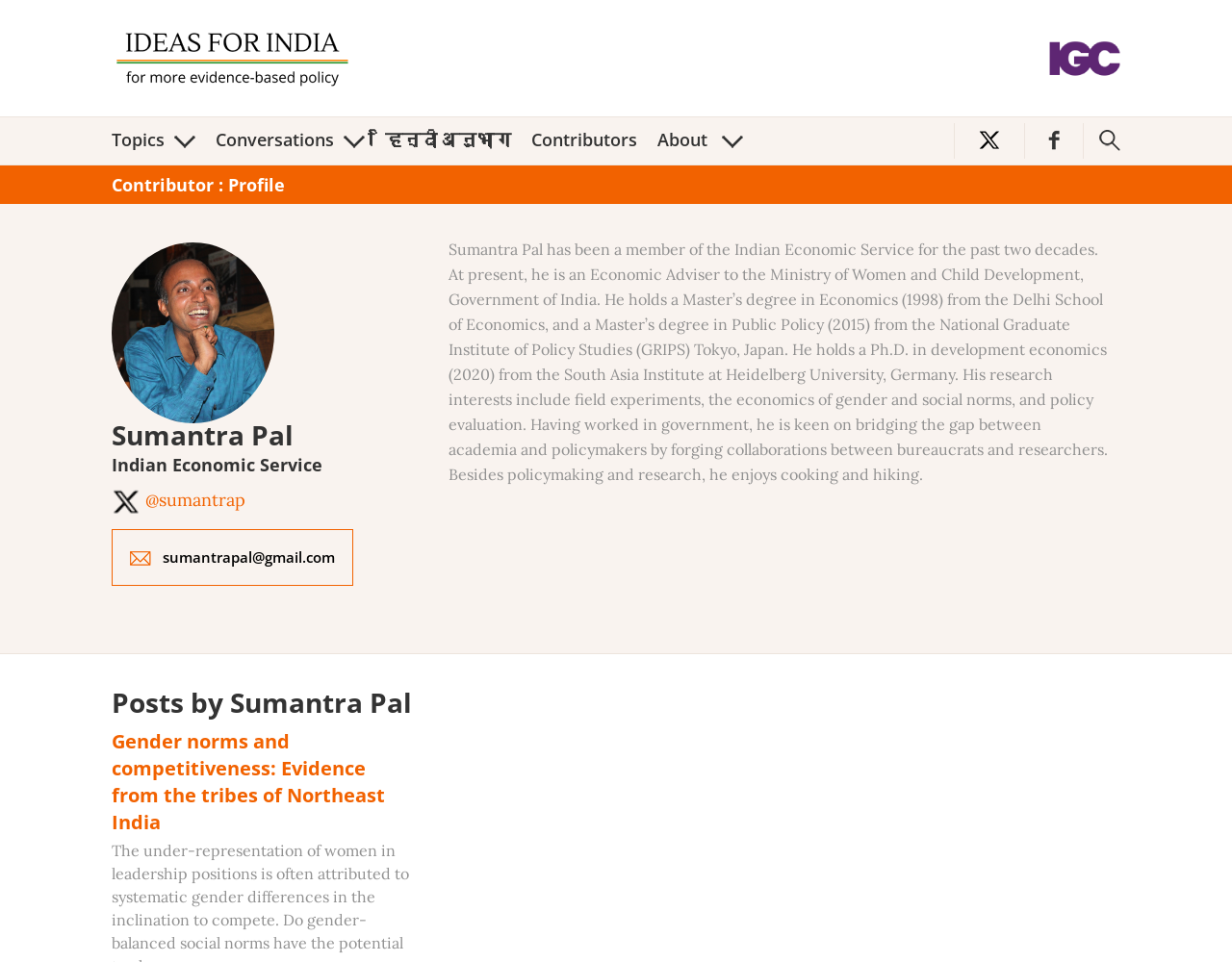Find and specify the bounding box coordinates that correspond to the clickable region for the instruction: "Search for something".

[0.88, 0.128, 0.909, 0.165]